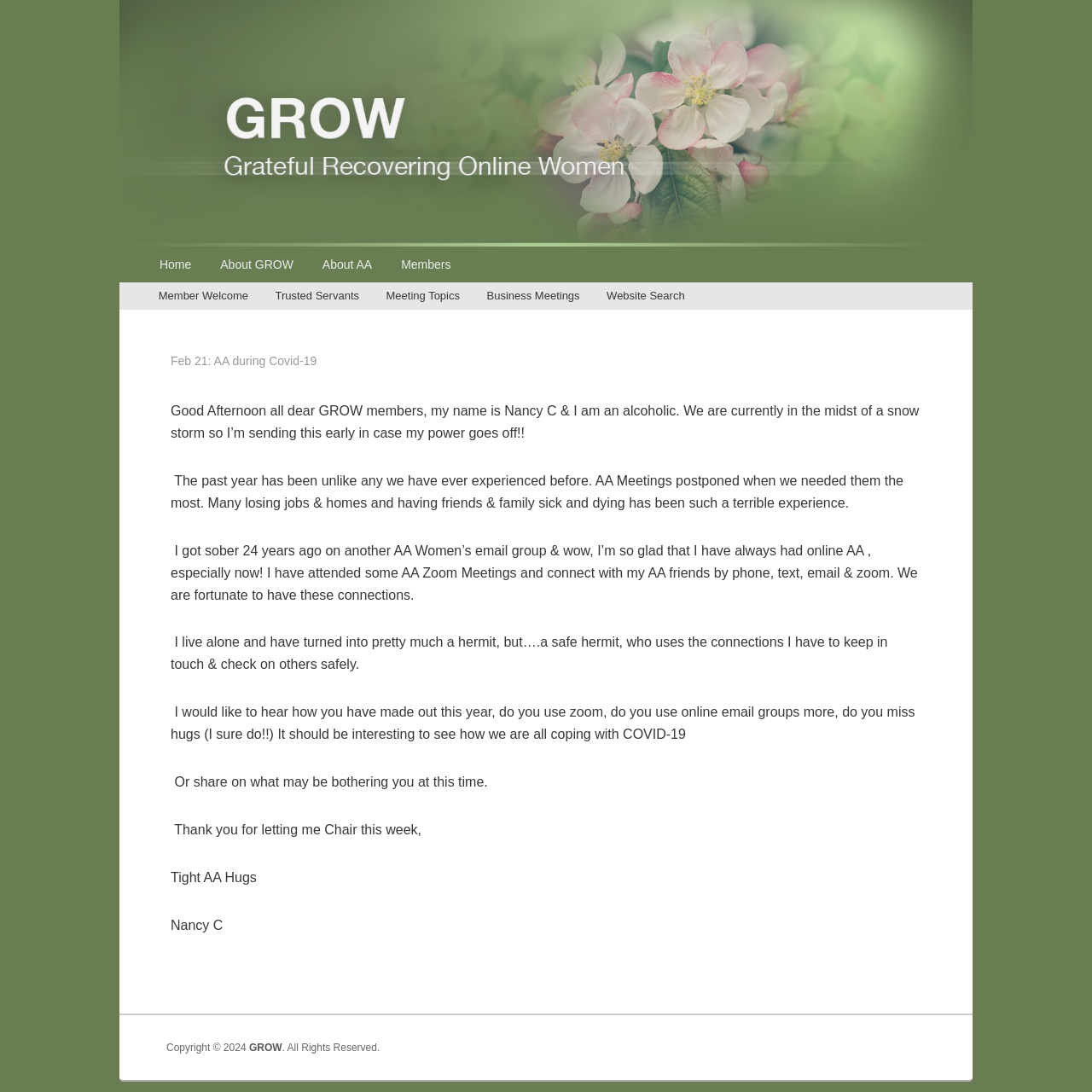Find the bounding box of the element with the following description: "Home". The coordinates must be four float numbers between 0 and 1, formatted as [left, top, right, bottom].

[0.133, 0.225, 0.189, 0.258]